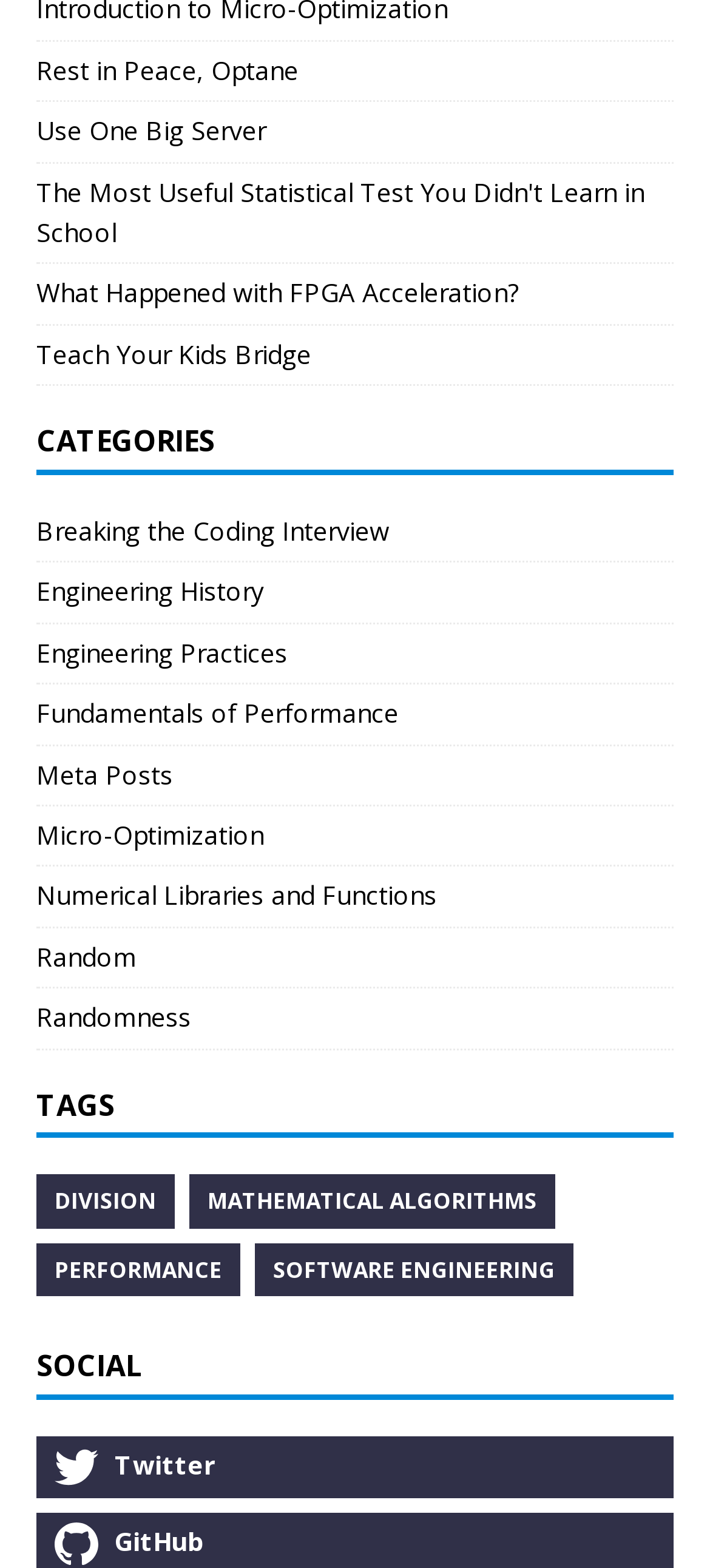Please provide the bounding box coordinates for the element that needs to be clicked to perform the following instruction: "Read the 'Teach Your Kids Bridge' article". The coordinates should be given as four float numbers between 0 and 1, i.e., [left, top, right, bottom].

[0.051, 0.215, 0.438, 0.237]